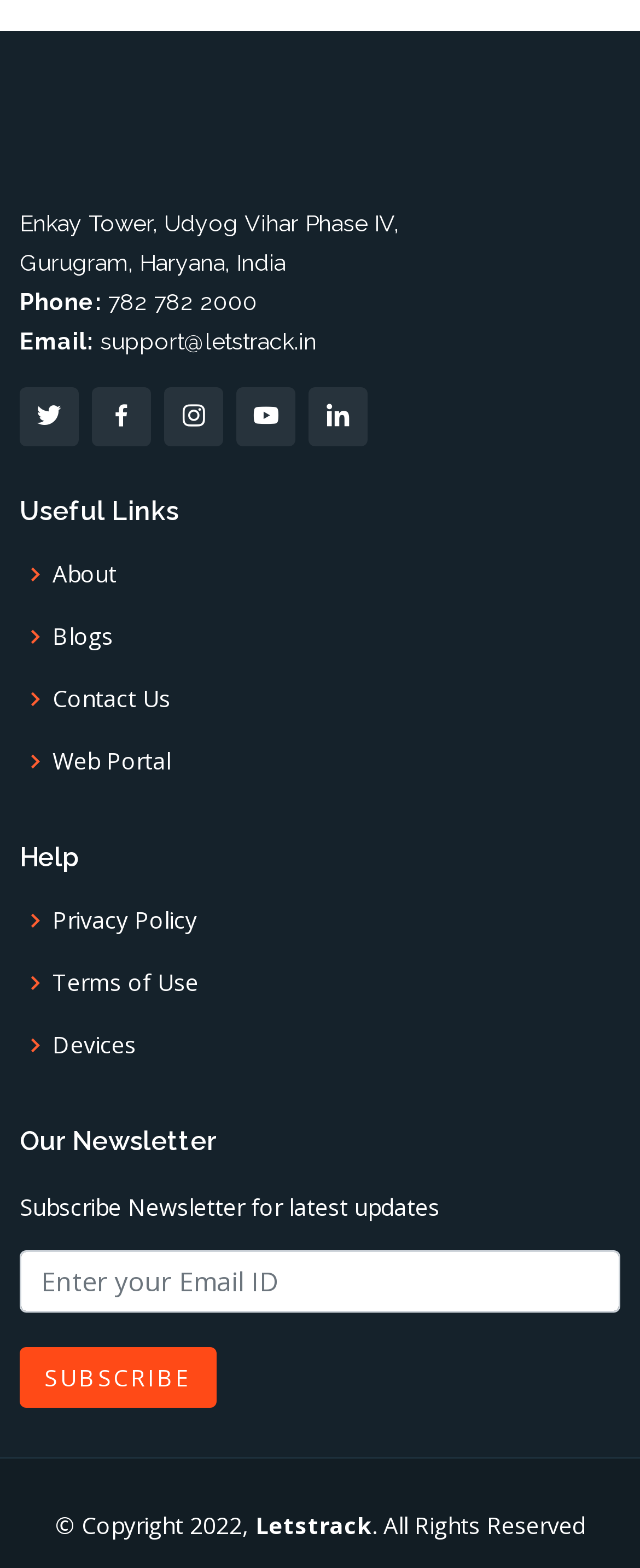Could you highlight the region that needs to be clicked to execute the instruction: "Enter your Email ID"?

[0.031, 0.798, 0.969, 0.837]